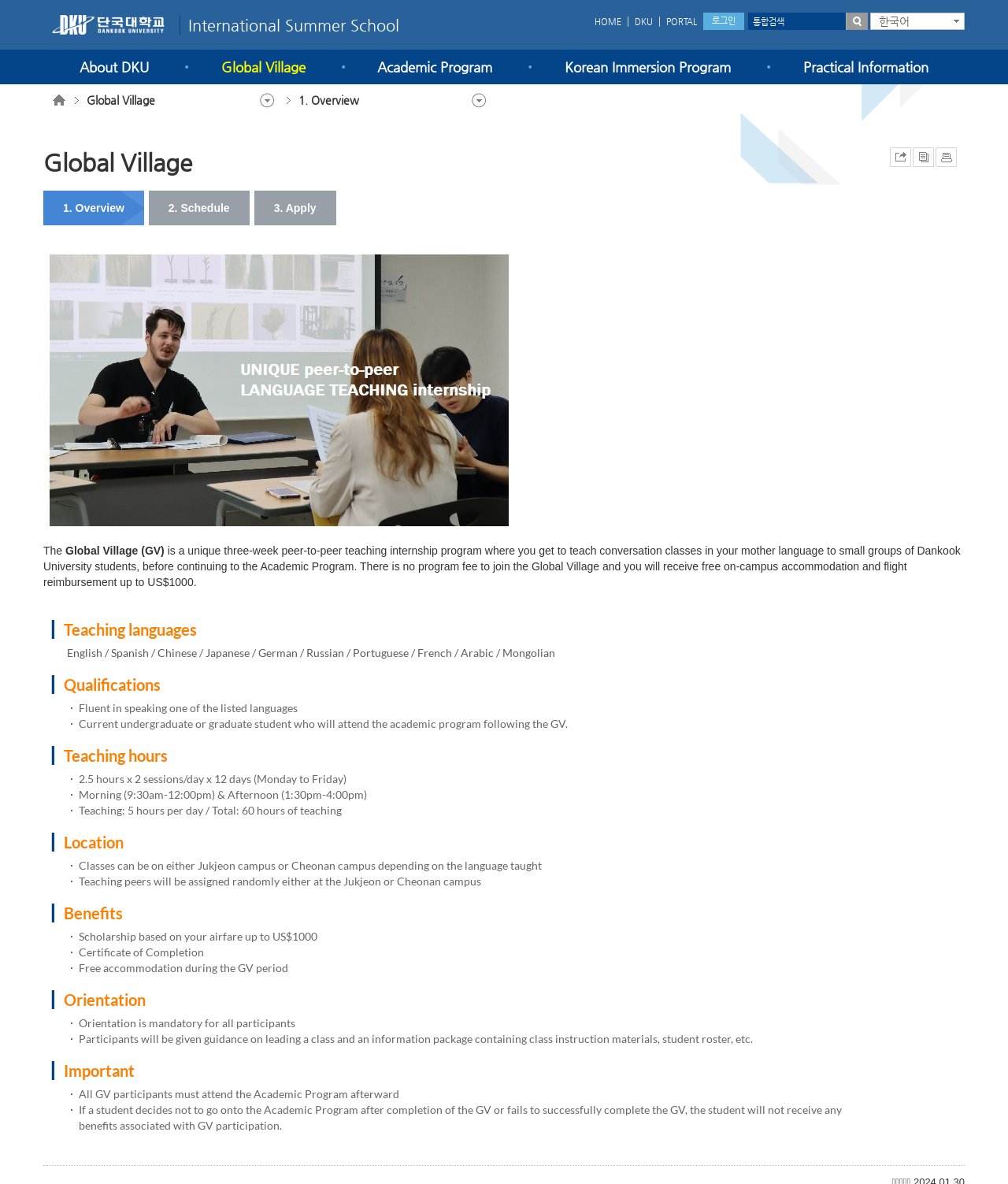Pinpoint the bounding box coordinates of the clickable element needed to complete the instruction: "Click the HOME link". The coordinates should be provided as four float numbers between 0 and 1: [left, top, right, bottom].

[0.584, 0.014, 0.623, 0.023]